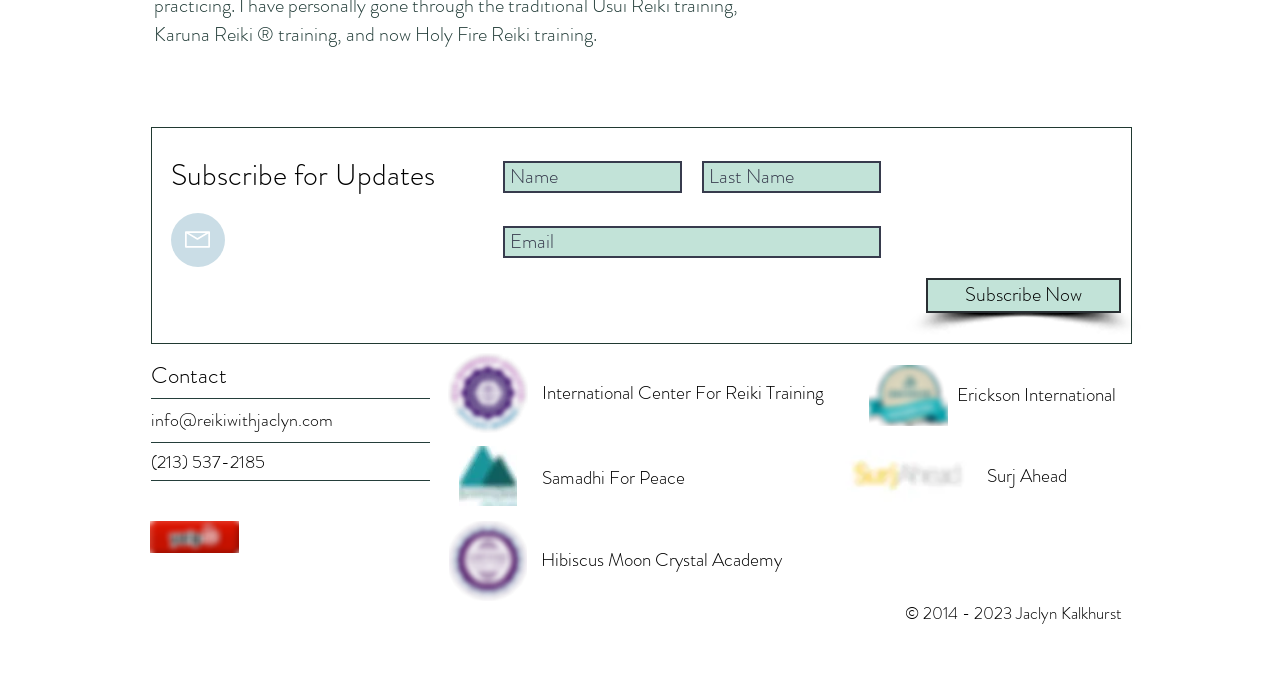Kindly respond to the following question with a single word or a brief phrase: 
What is the purpose of the form?

Subscribe for Updates